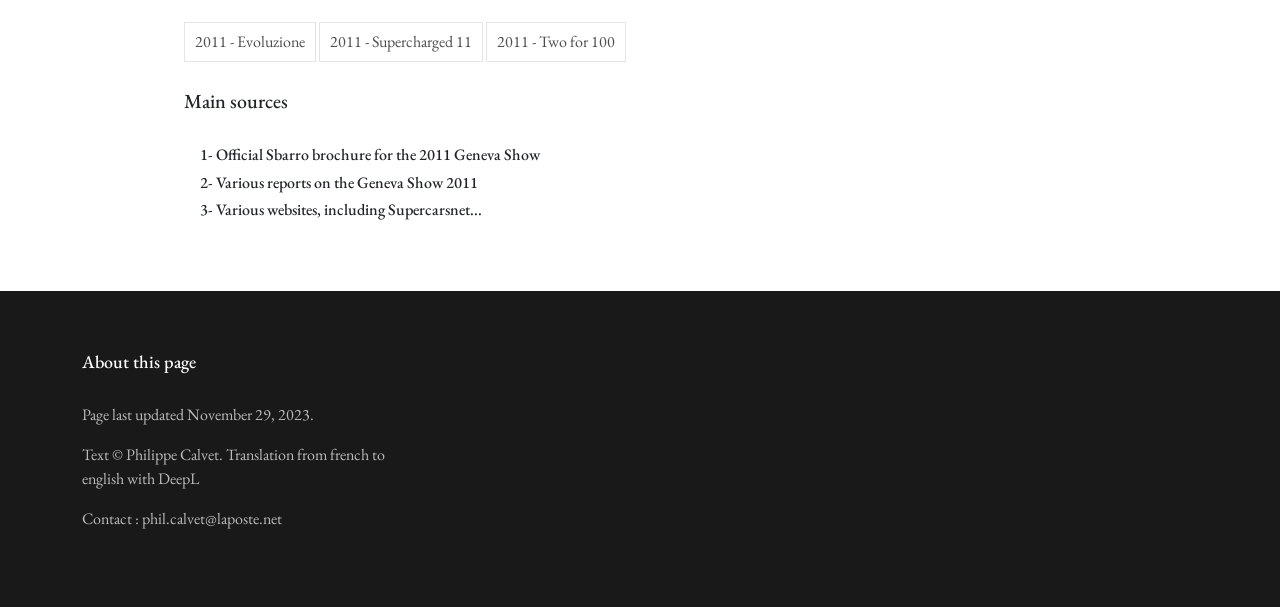Answer in one word or a short phrase: 
How many headings are under the 'Main sources' heading?

3